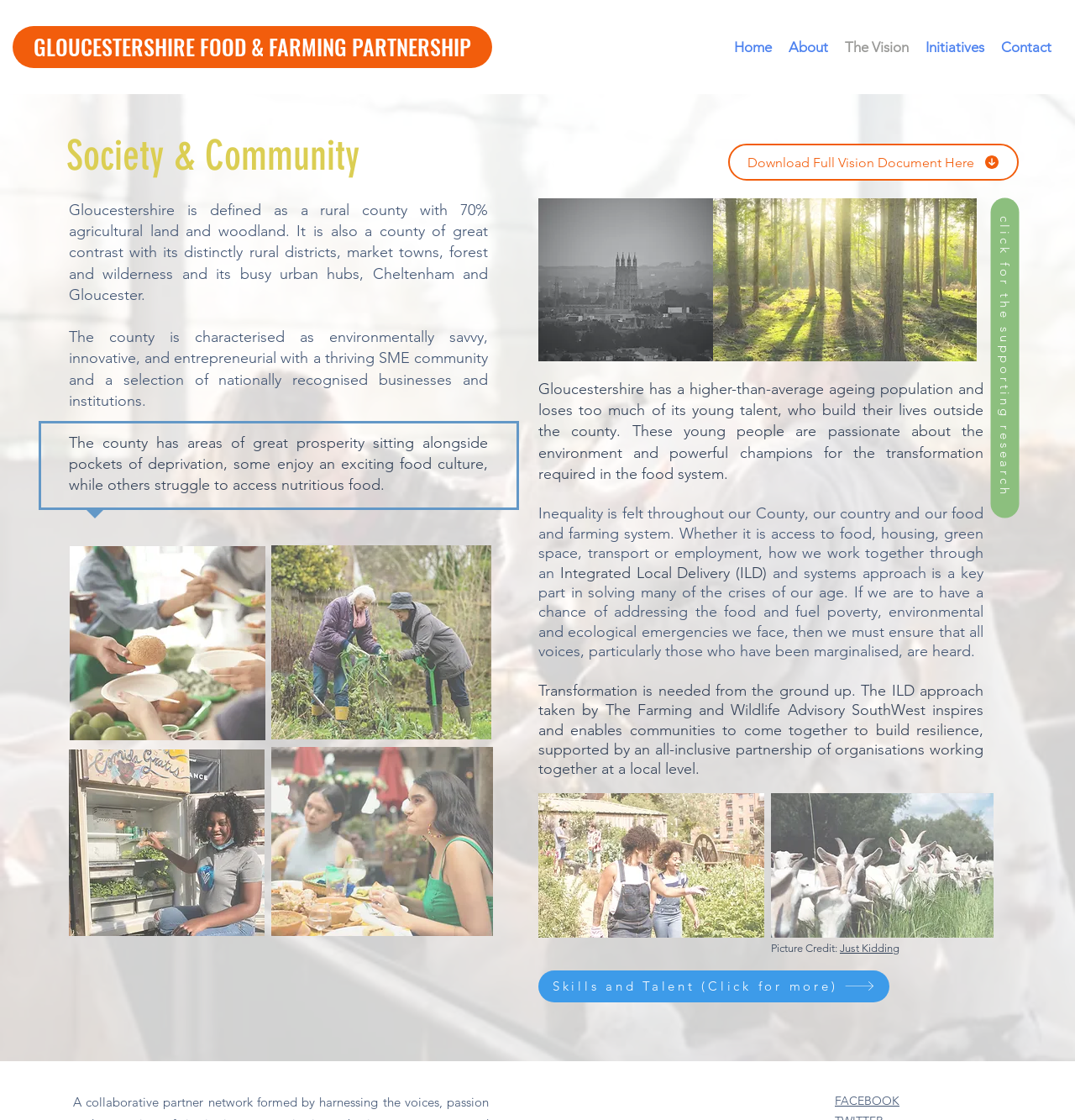Locate the coordinates of the bounding box for the clickable region that fulfills this instruction: "Read more about 'The Vision'".

[0.778, 0.018, 0.853, 0.066]